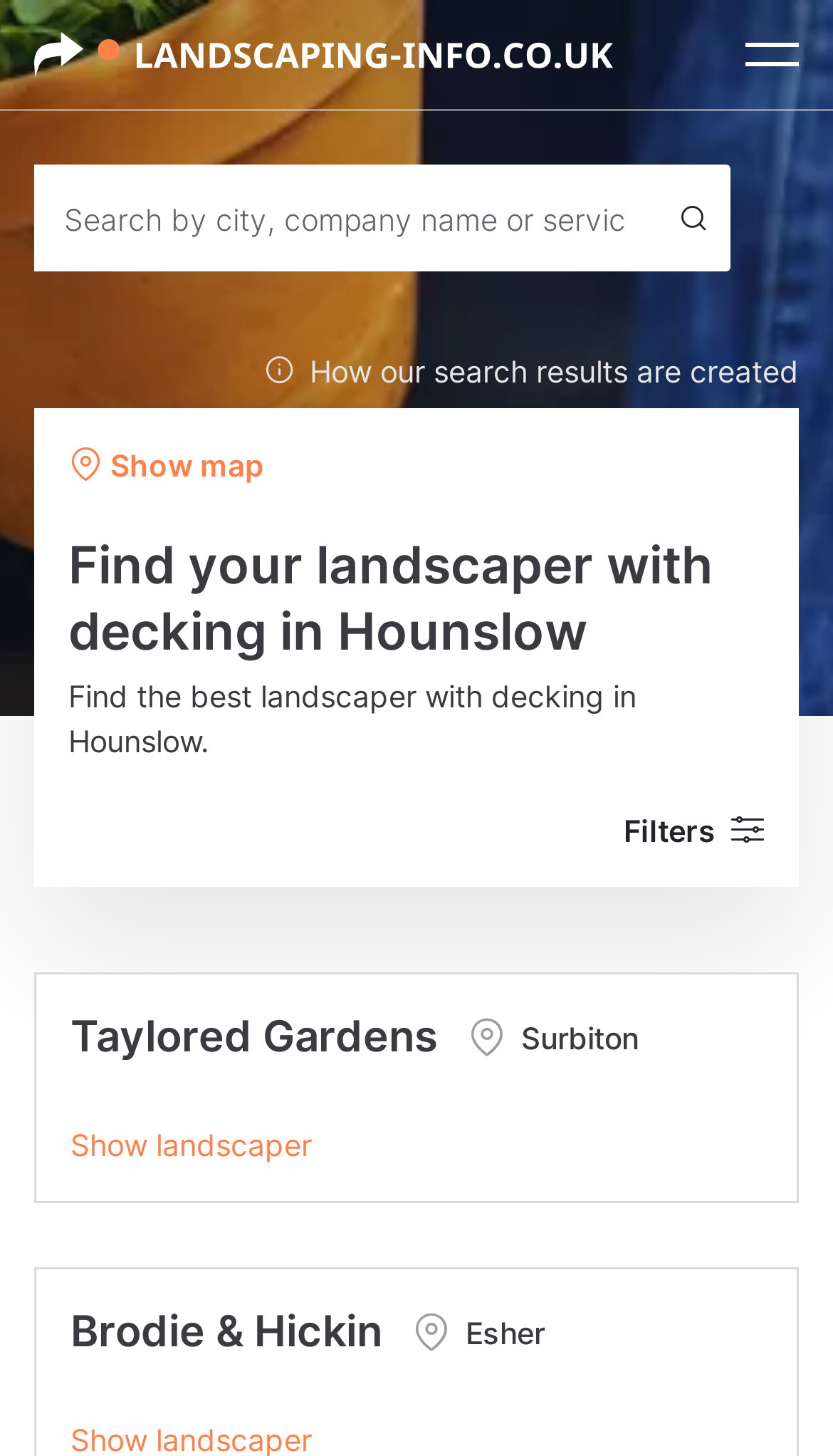Locate the bounding box of the UI element defined by this description: "NICK ALEXANDER ART". The coordinates should be given as four float numbers between 0 and 1, formatted as [left, top, right, bottom].

None